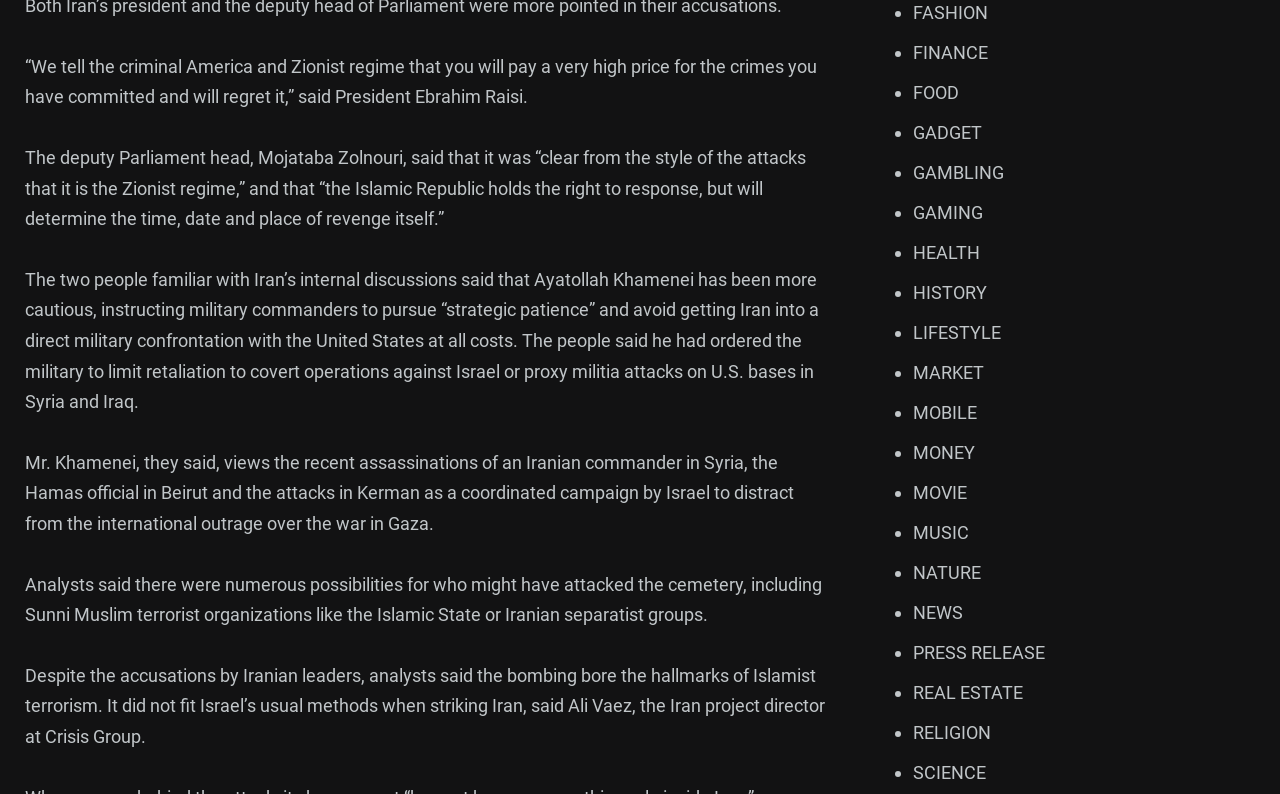Determine the bounding box coordinates of the clickable region to carry out the instruction: "Click on SCIENCE".

[0.713, 0.96, 0.77, 0.986]